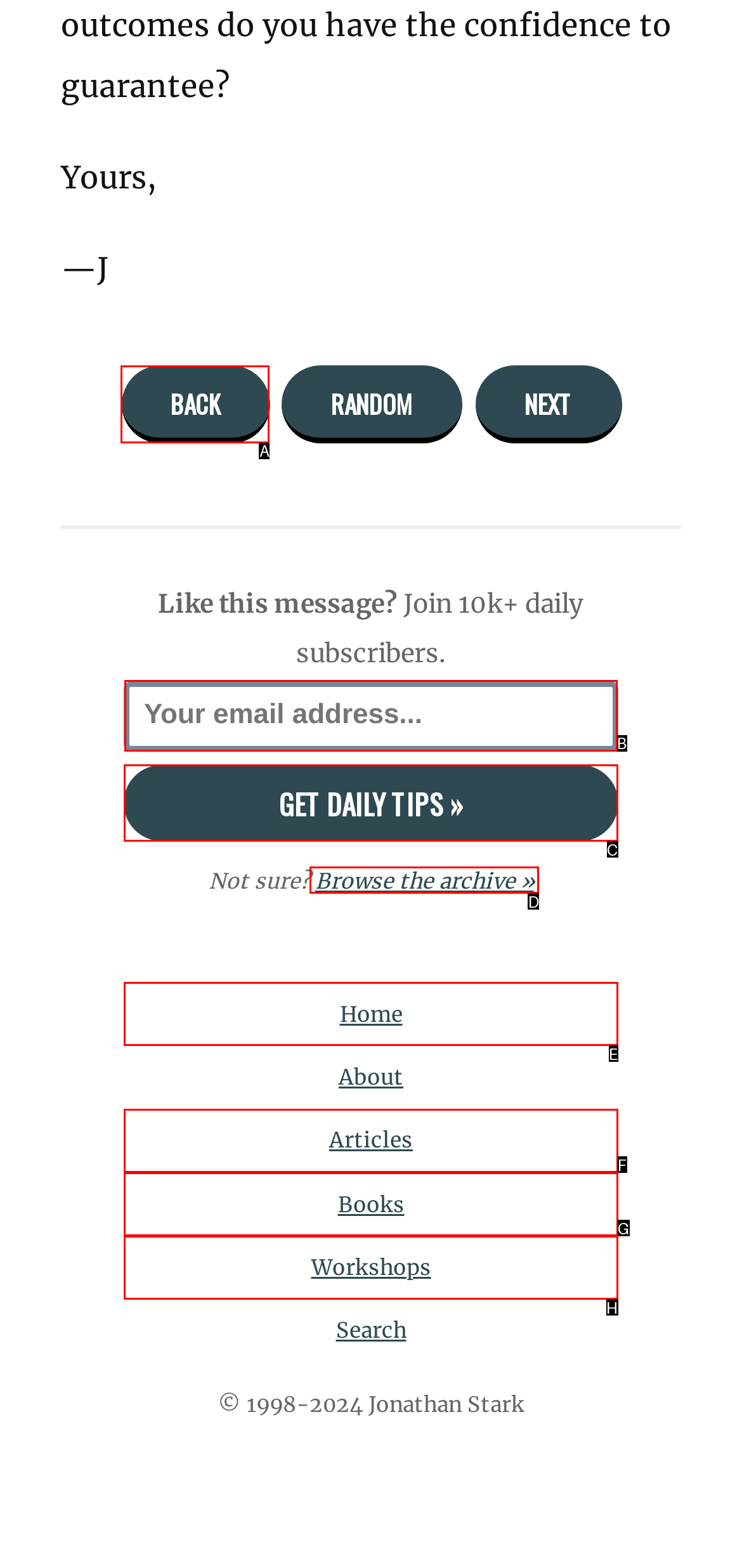Choose the HTML element that should be clicked to achieve this task: Enter your email address
Respond with the letter of the correct choice.

B